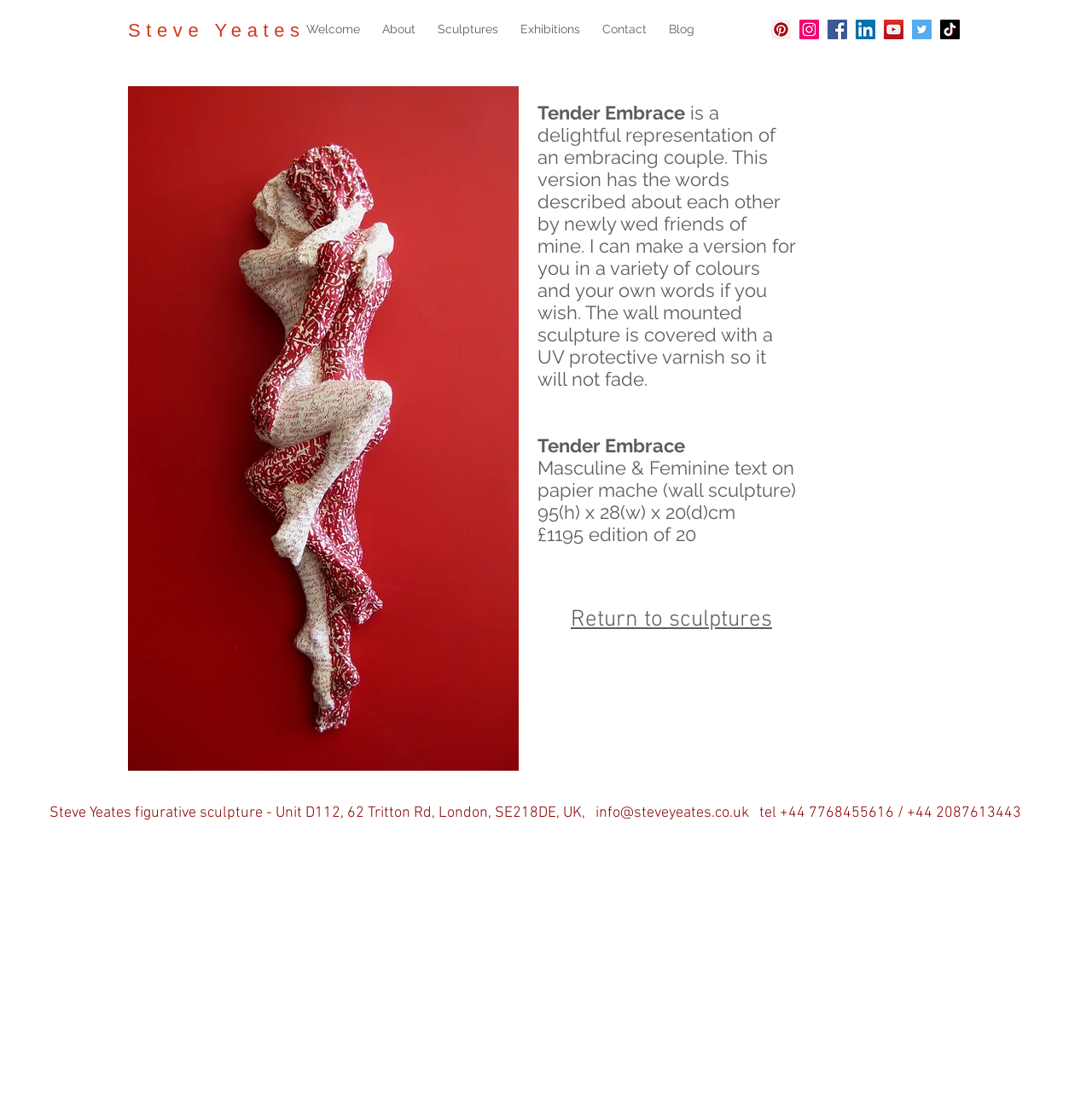Pinpoint the bounding box coordinates of the clickable element needed to complete the instruction: "Explore the link to Fiji, Republic of". The coordinates should be provided as four float numbers between 0 and 1: [left, top, right, bottom].

None